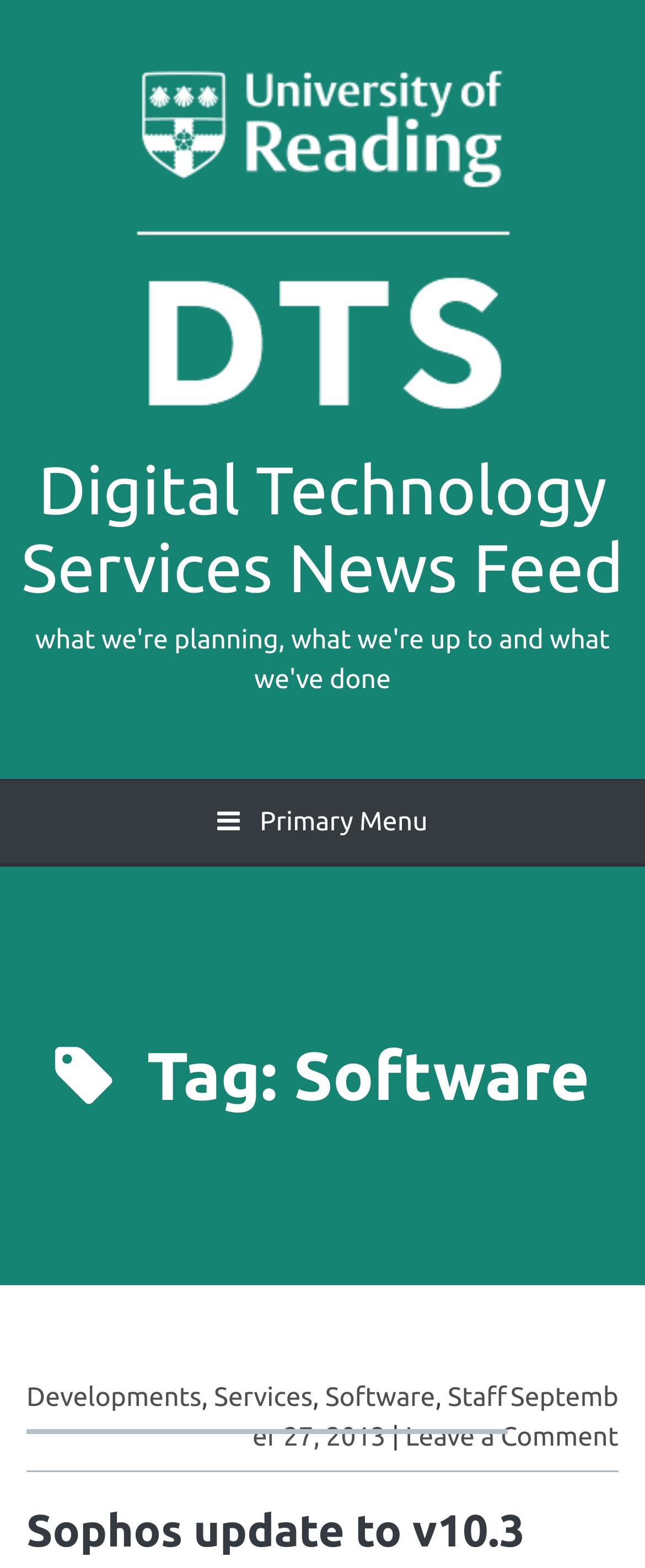Please provide the bounding box coordinates for the element that needs to be clicked to perform the instruction: "View the 'Sophos update to v10.3' article". The coordinates must consist of four float numbers between 0 and 1, formatted as [left, top, right, bottom].

[0.041, 0.956, 0.959, 0.999]